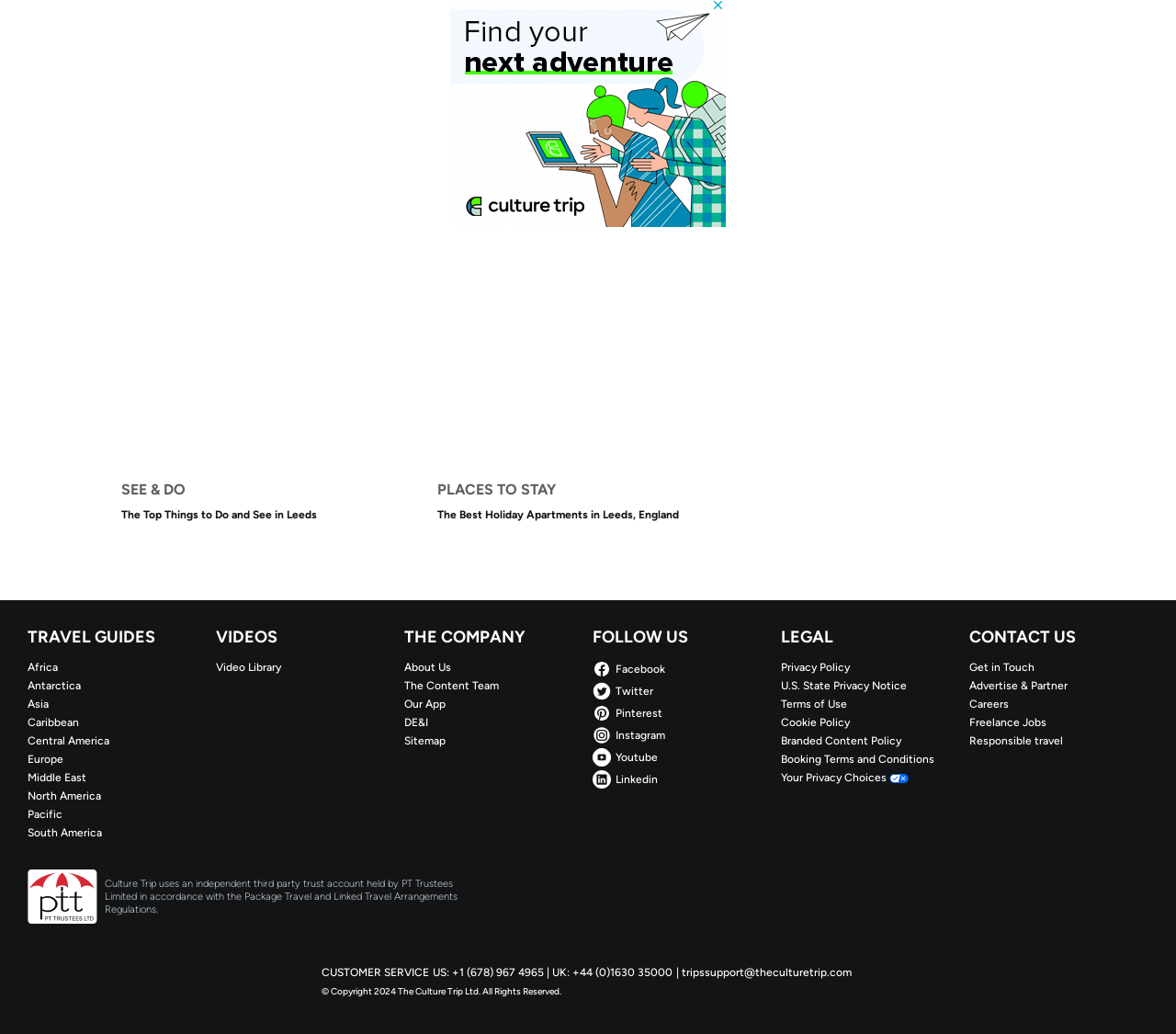What type of travel arrangements does the company provide?
Based on the visual details in the image, please answer the question thoroughly.

I found the answer by reading the text at the bottom of the webpage, which mentions 'the Package Travel and Linked Travel Arrangements Regulations.' This implies that the company provides package travel and linked travel arrangements.